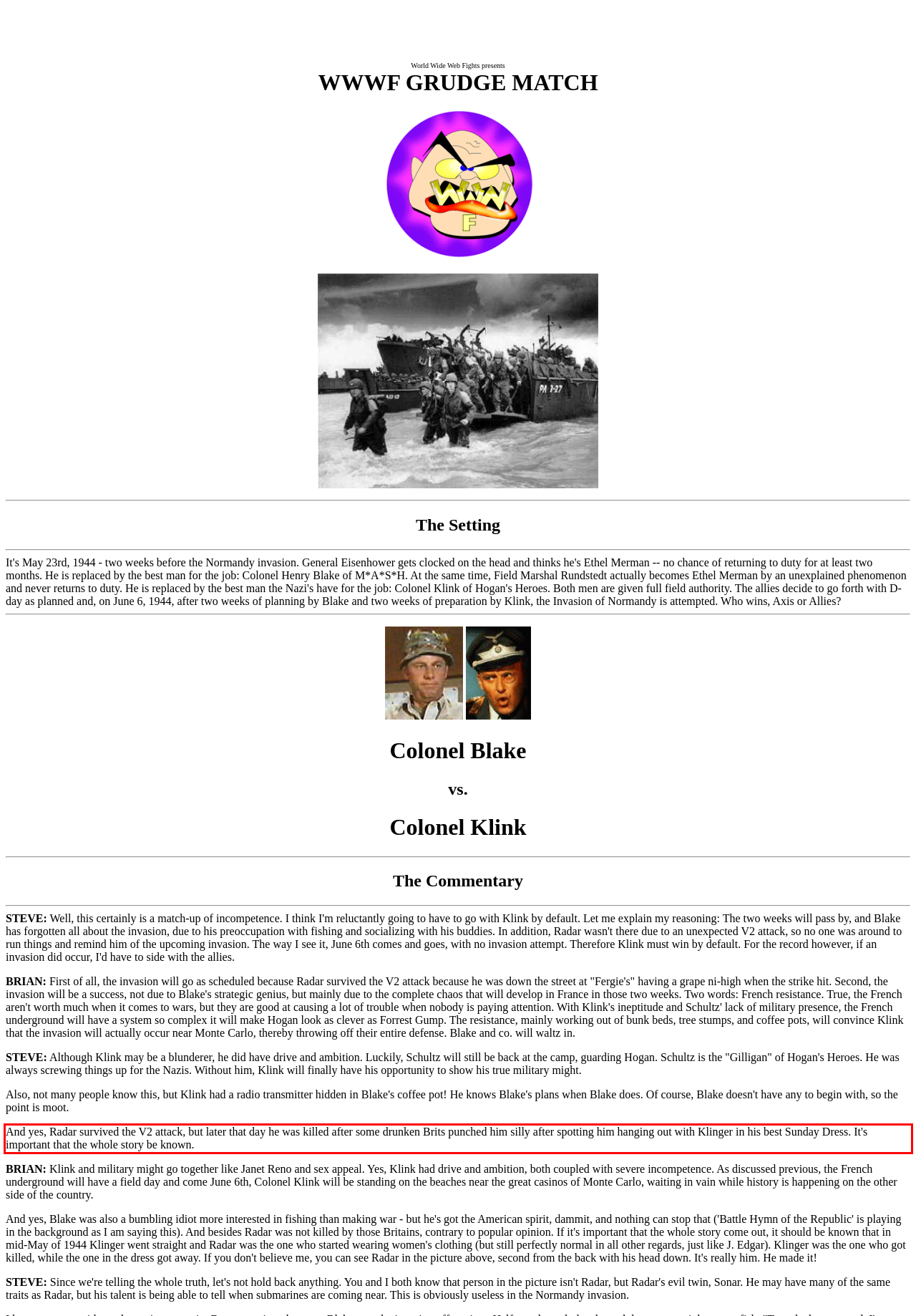Review the screenshot of the webpage and recognize the text inside the red rectangle bounding box. Provide the extracted text content.

And yes, Radar survived the V2 attack, but later that day he was killed after some drunken Brits punched him silly after spotting him hanging out with Klinger in his best Sunday Dress. It's important that the whole story be known.